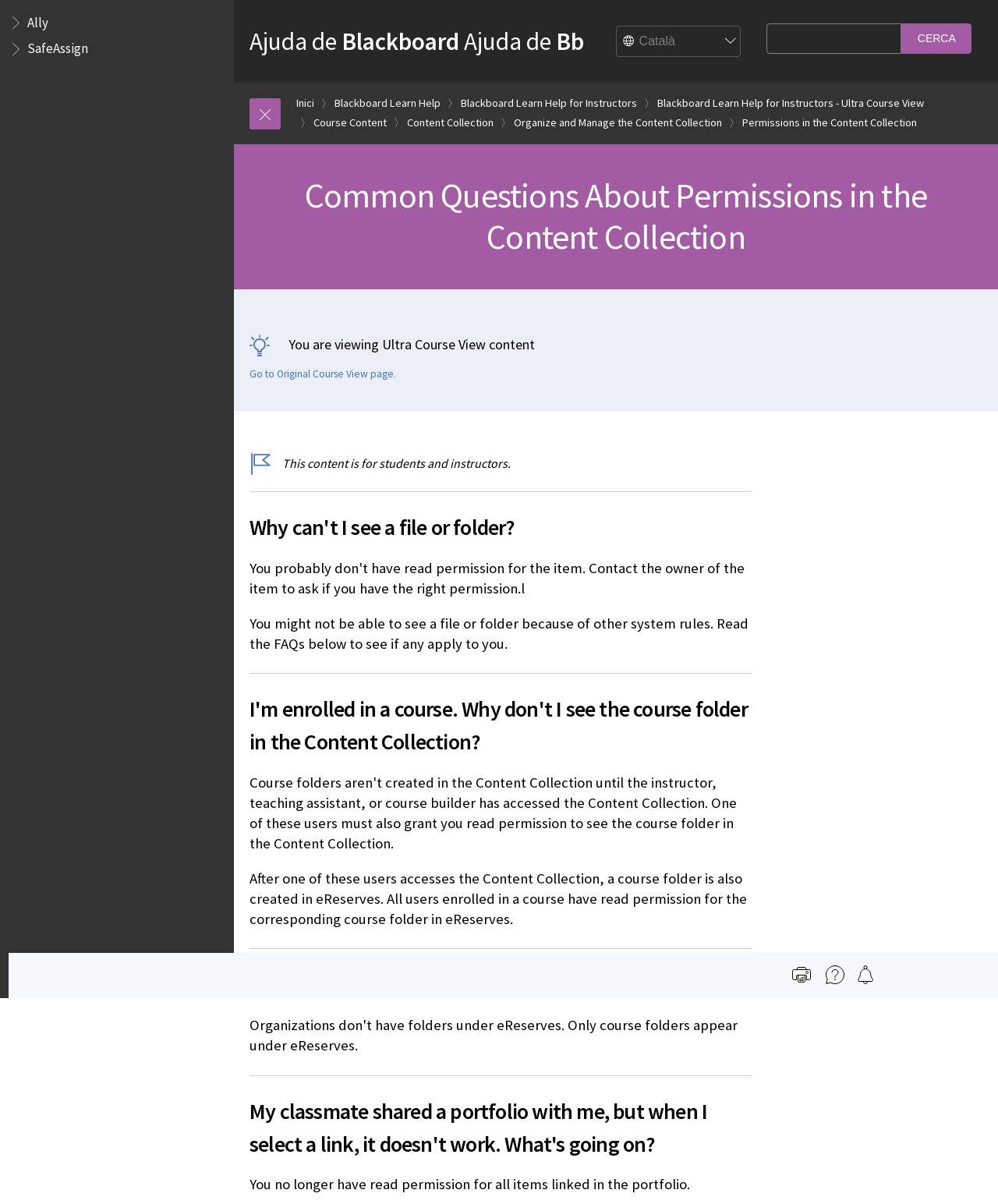Please identify the bounding box coordinates of the element I need to click to follow this instruction: "Follow this page".

[0.864, 0.807, 0.883, 0.822]